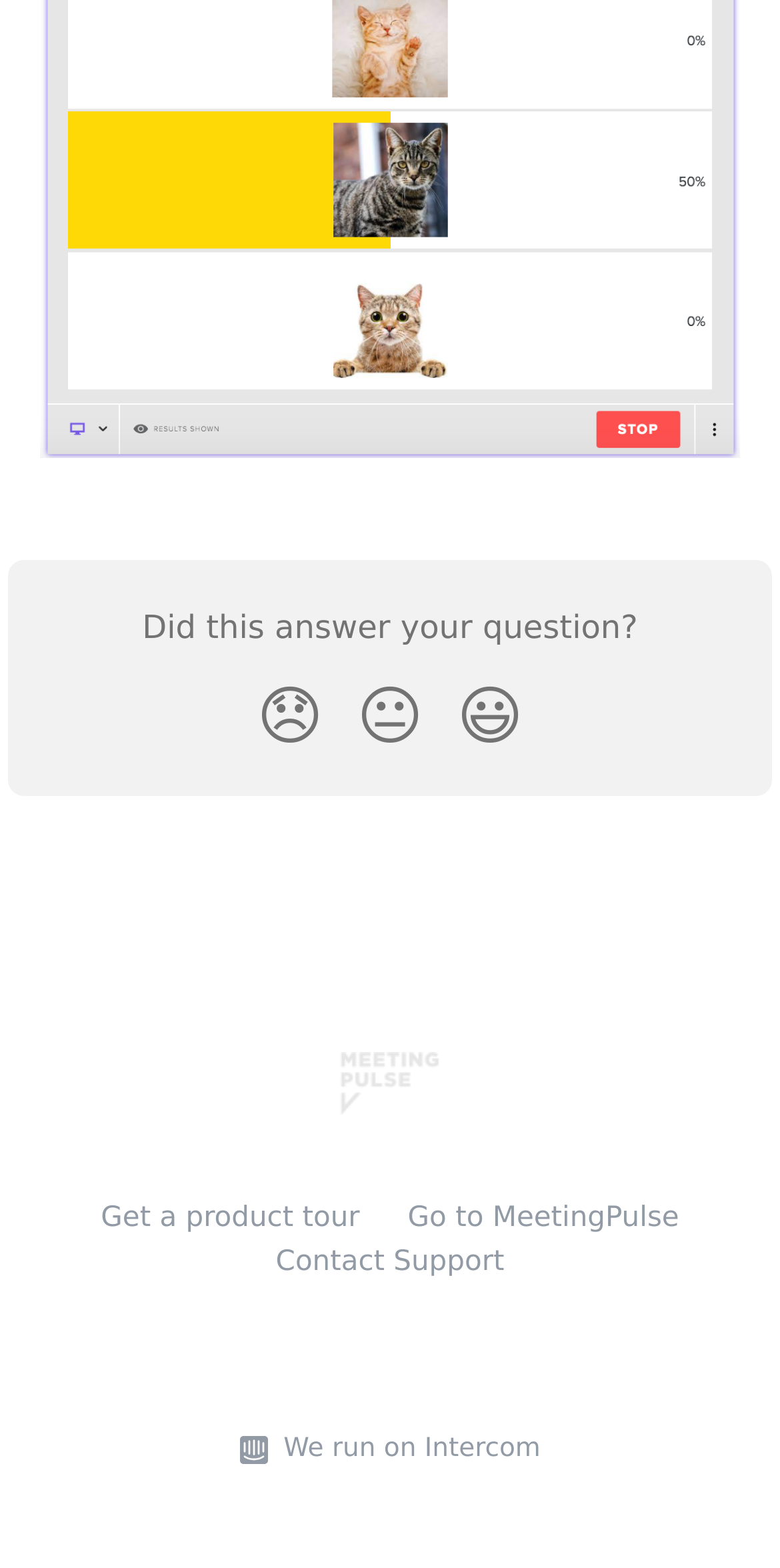How many links are there in the footer section? Examine the screenshot and reply using just one word or a brief phrase.

5